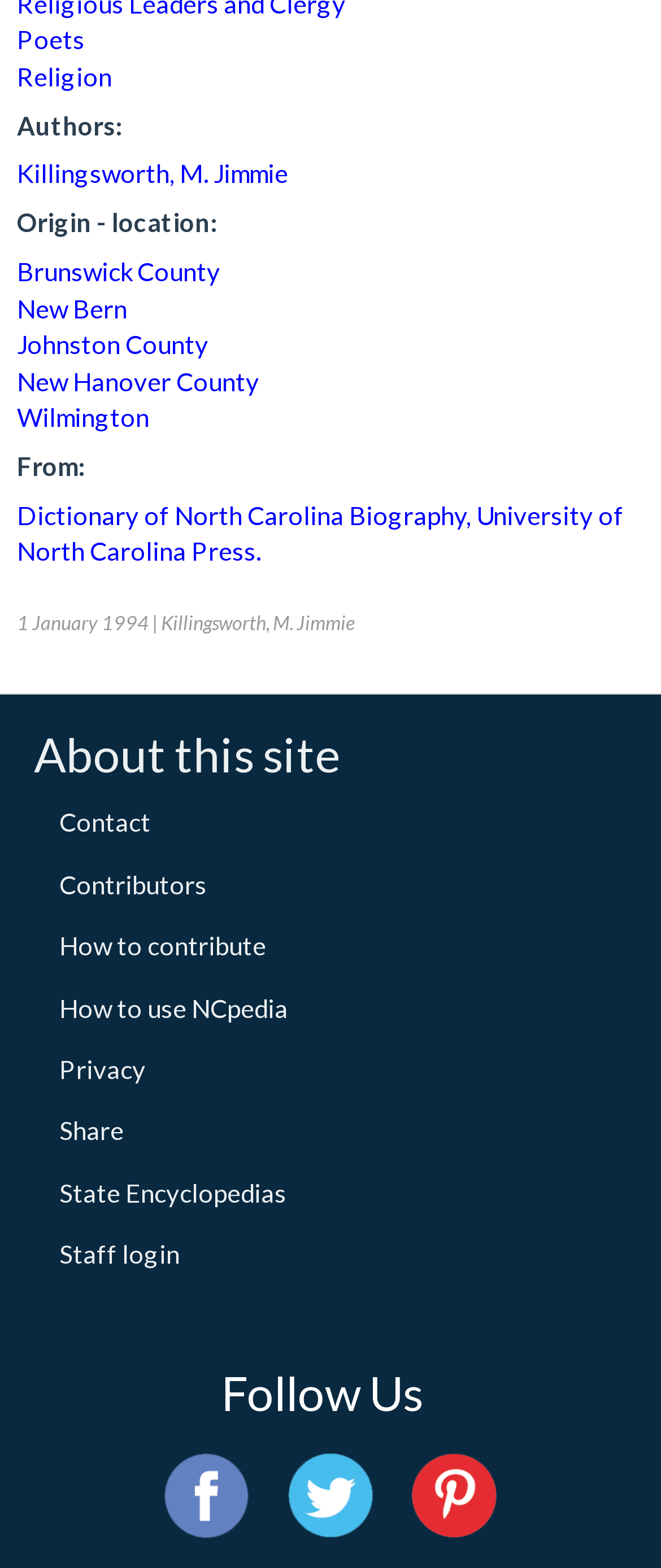Using the description "alt="facebook icon"", predict the bounding box of the relevant HTML element.

[0.249, 0.942, 0.377, 0.961]